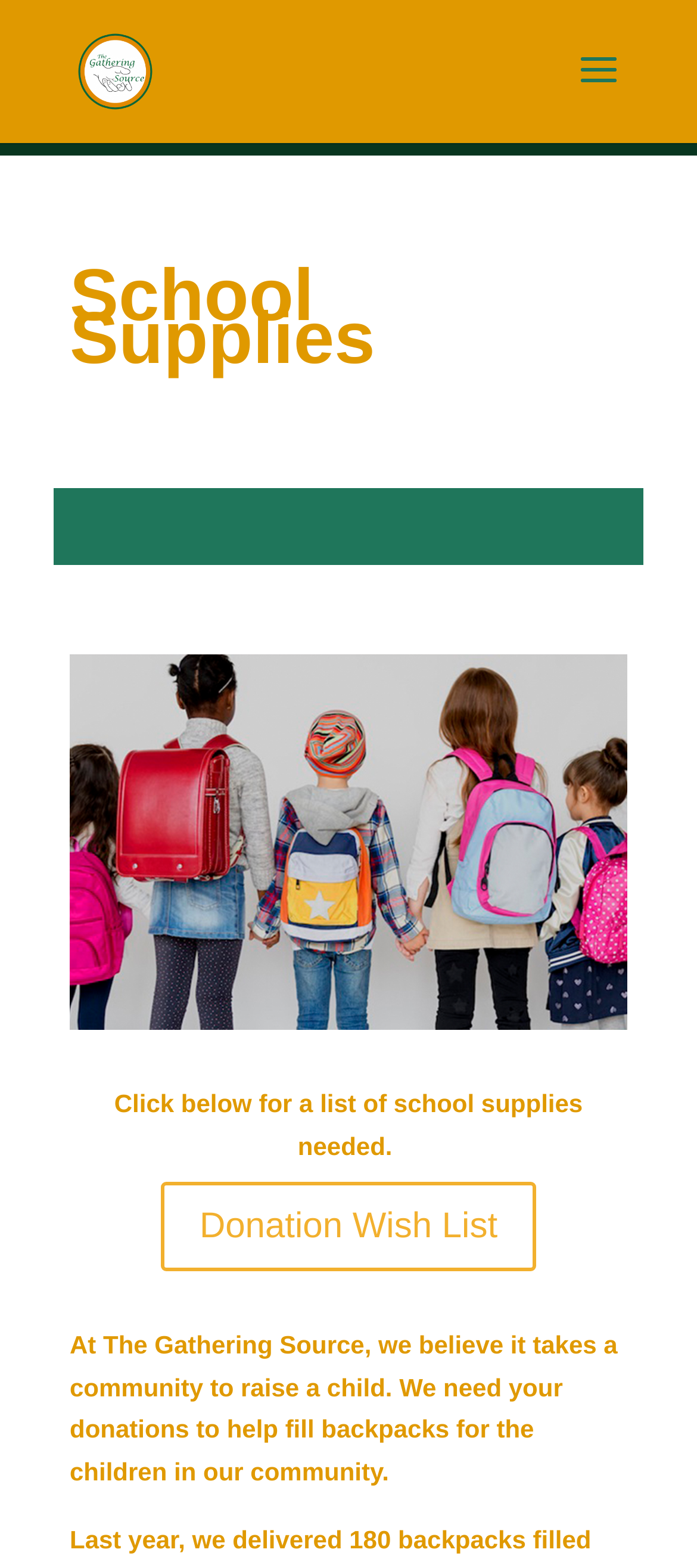What is the call-to-action? Refer to the image and provide a one-word or short phrase answer.

Click below for a list